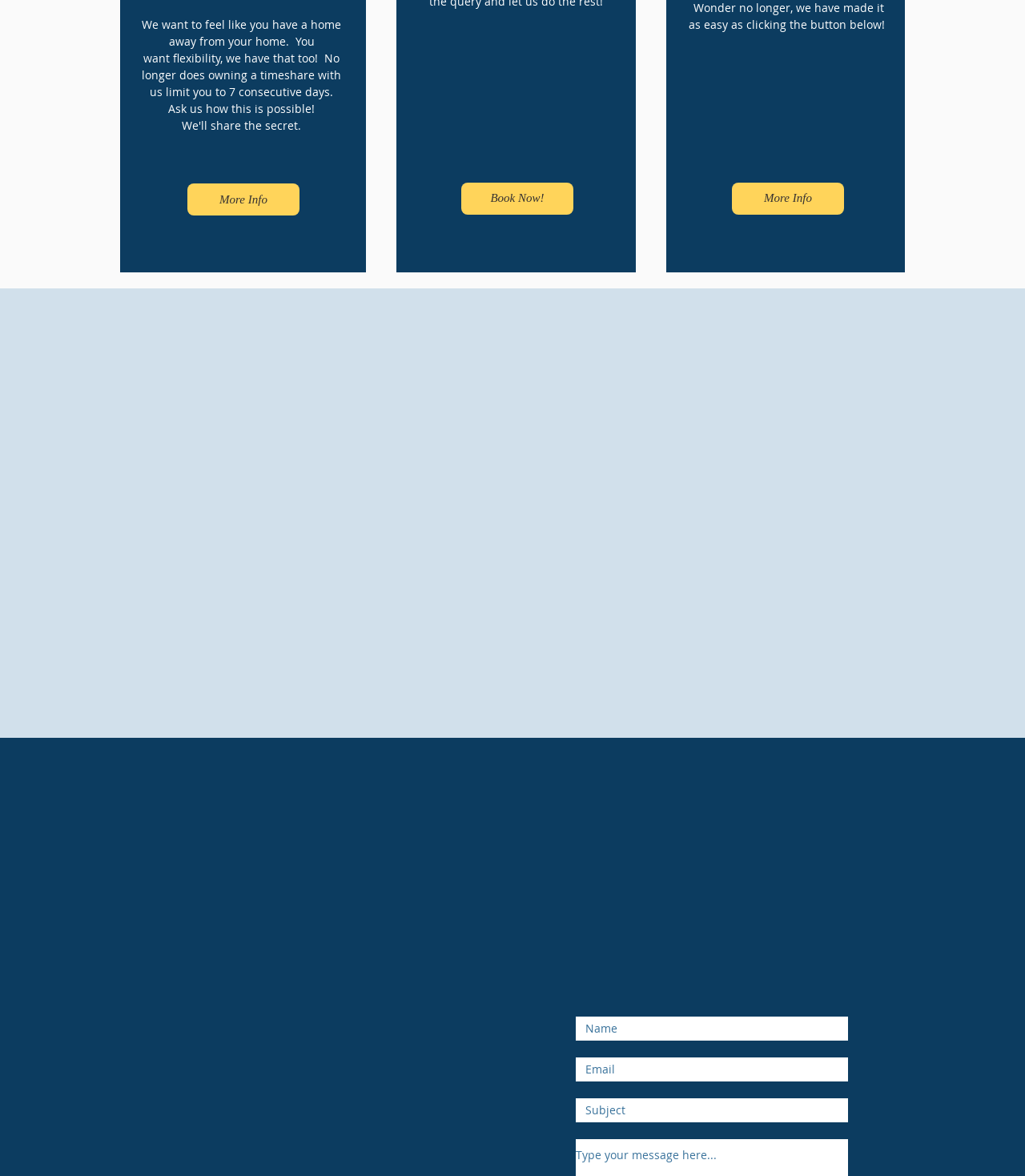What is the main theme of this website?
Please provide a full and detailed response to the question.

Based on the content of the webpage, it appears to be promoting a timeshare and vacation experience in McCall, Idaho. The text mentions flexibility and owning a timeshare, and also highlights the recreational activities available in the area.